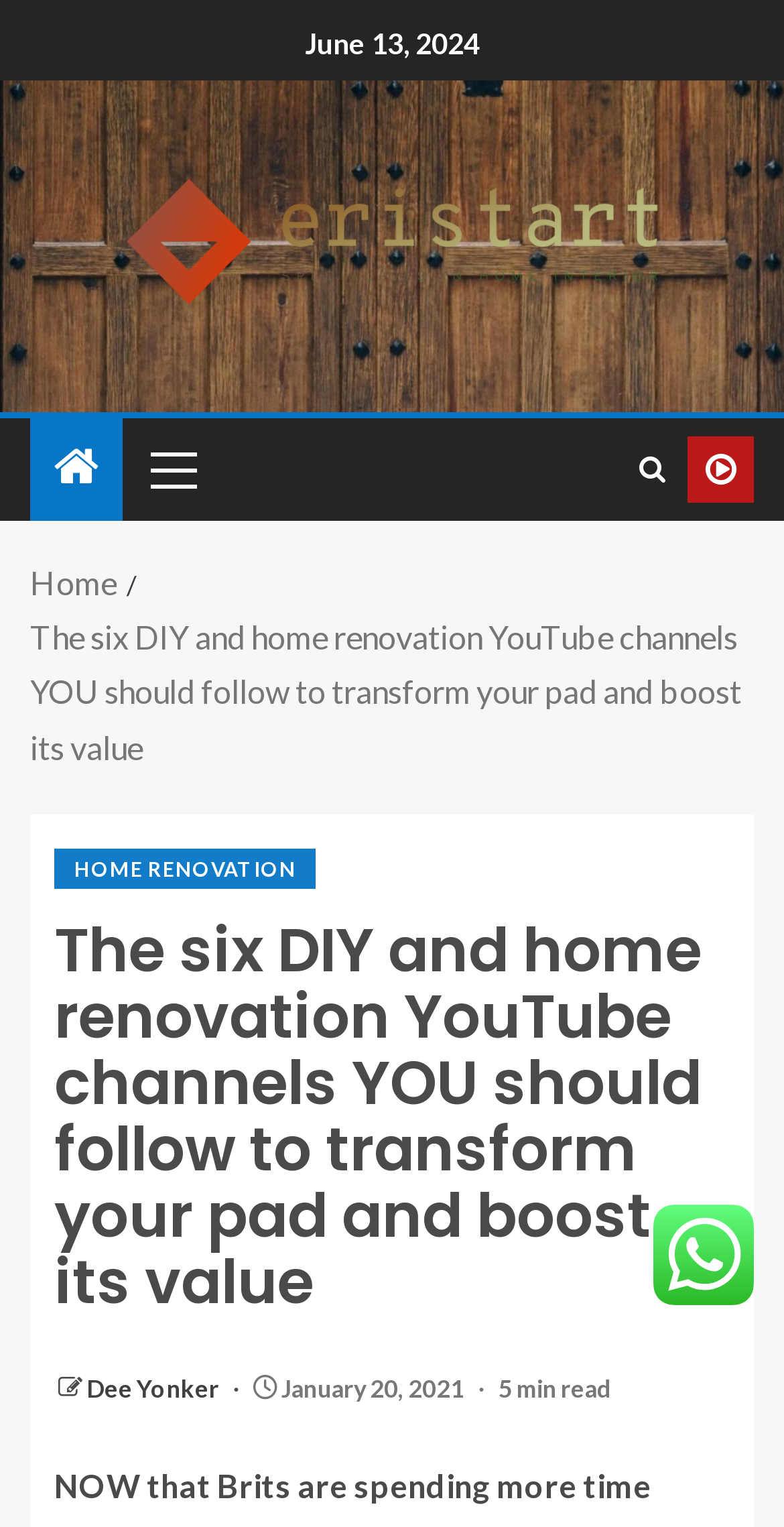What is the date of the article?
Please provide a comprehensive answer based on the contents of the image.

I found the date of the article by looking at the static text element with the bounding box coordinates [0.354, 0.899, 0.597, 0.919] which contains the text 'January 20, 2021'.